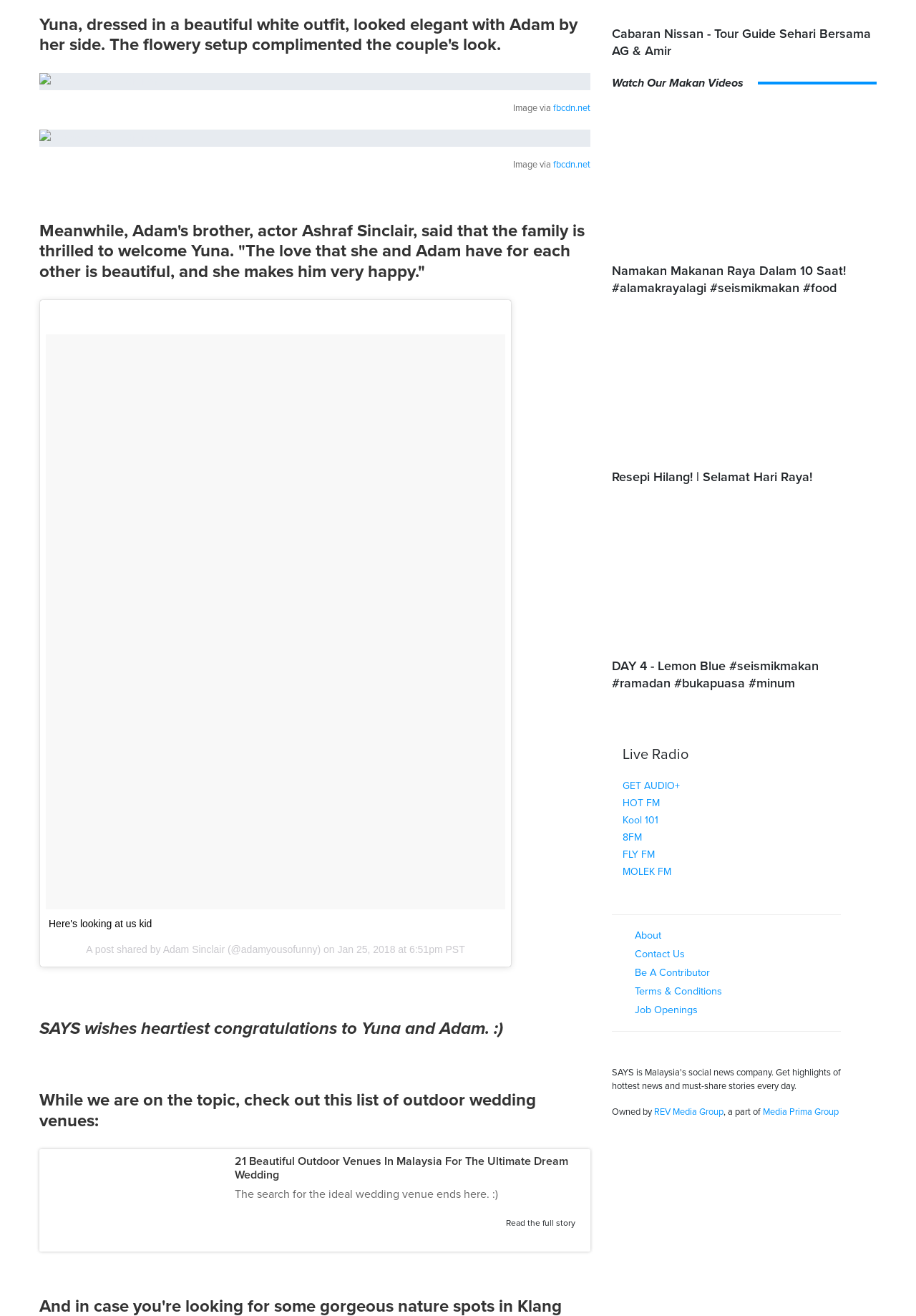Answer with a single word or phrase: 
What is the name of Adam's brother?

Ashraf Sinclair